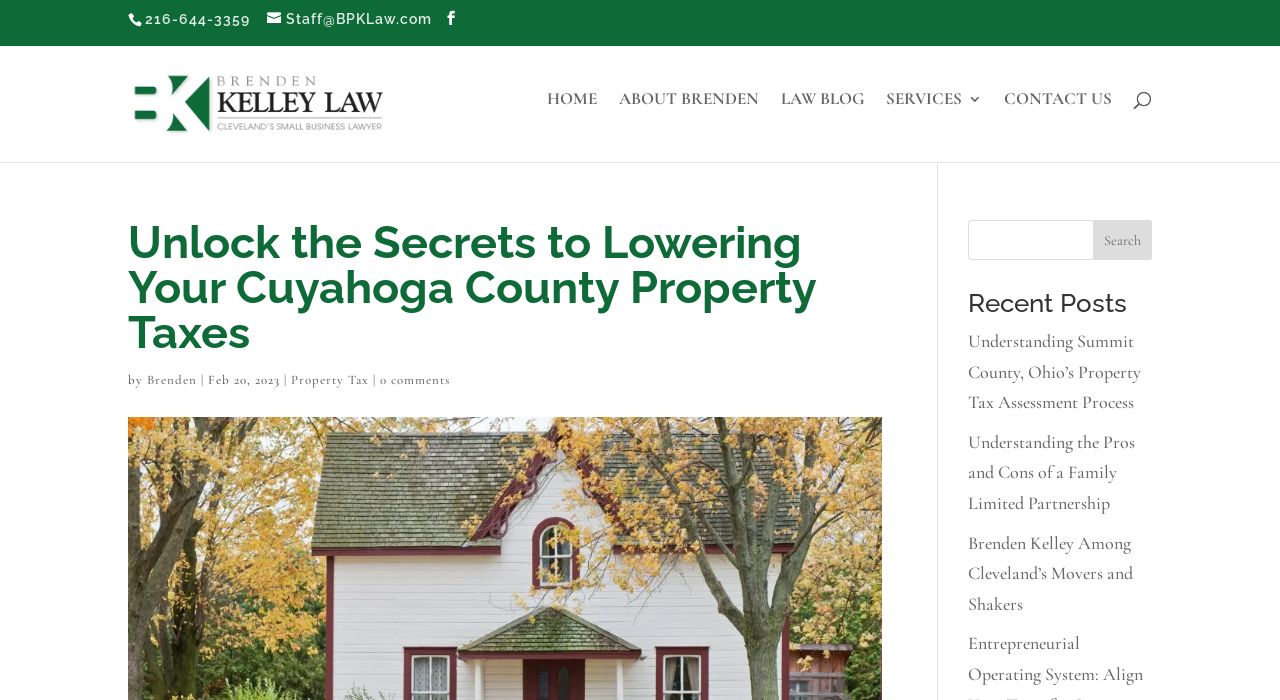Generate the text content of the main heading of the webpage.

Unlock the Secrets to Lowering Your Cuyahoga County Property Taxes